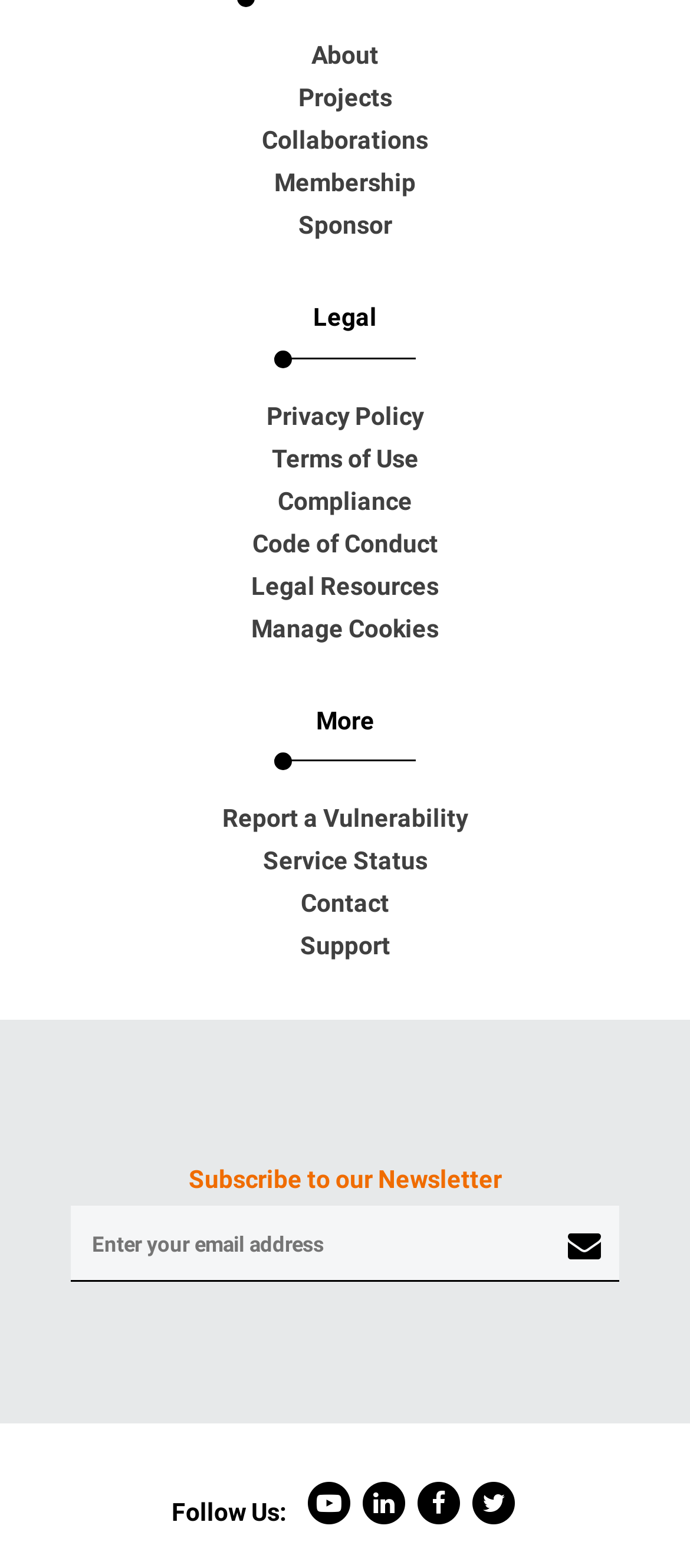Identify the bounding box of the HTML element described as: "Privacy policy".

None